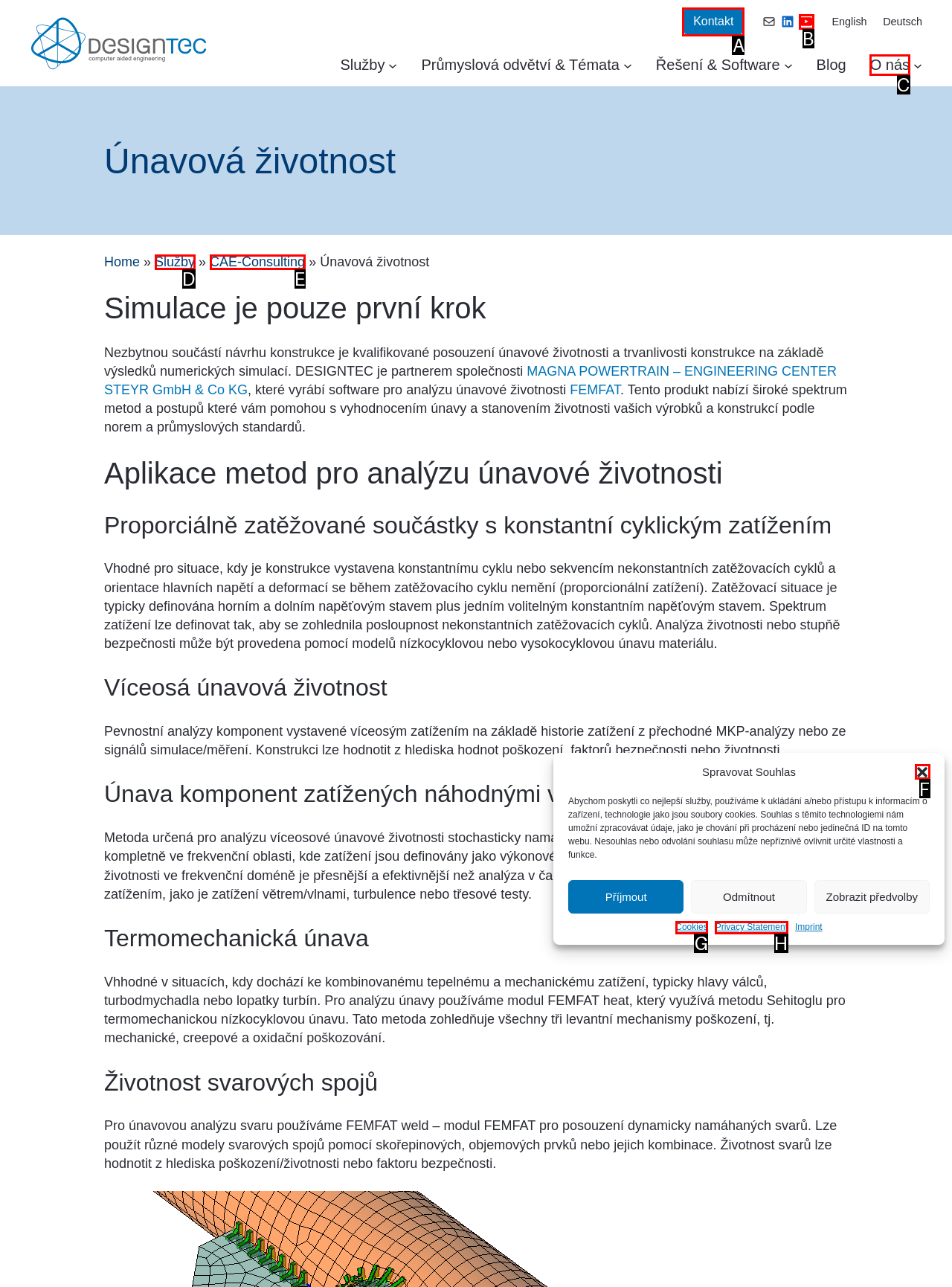To complete the instruction: Go to the 'Kontakt' page, which HTML element should be clicked?
Respond with the option's letter from the provided choices.

A